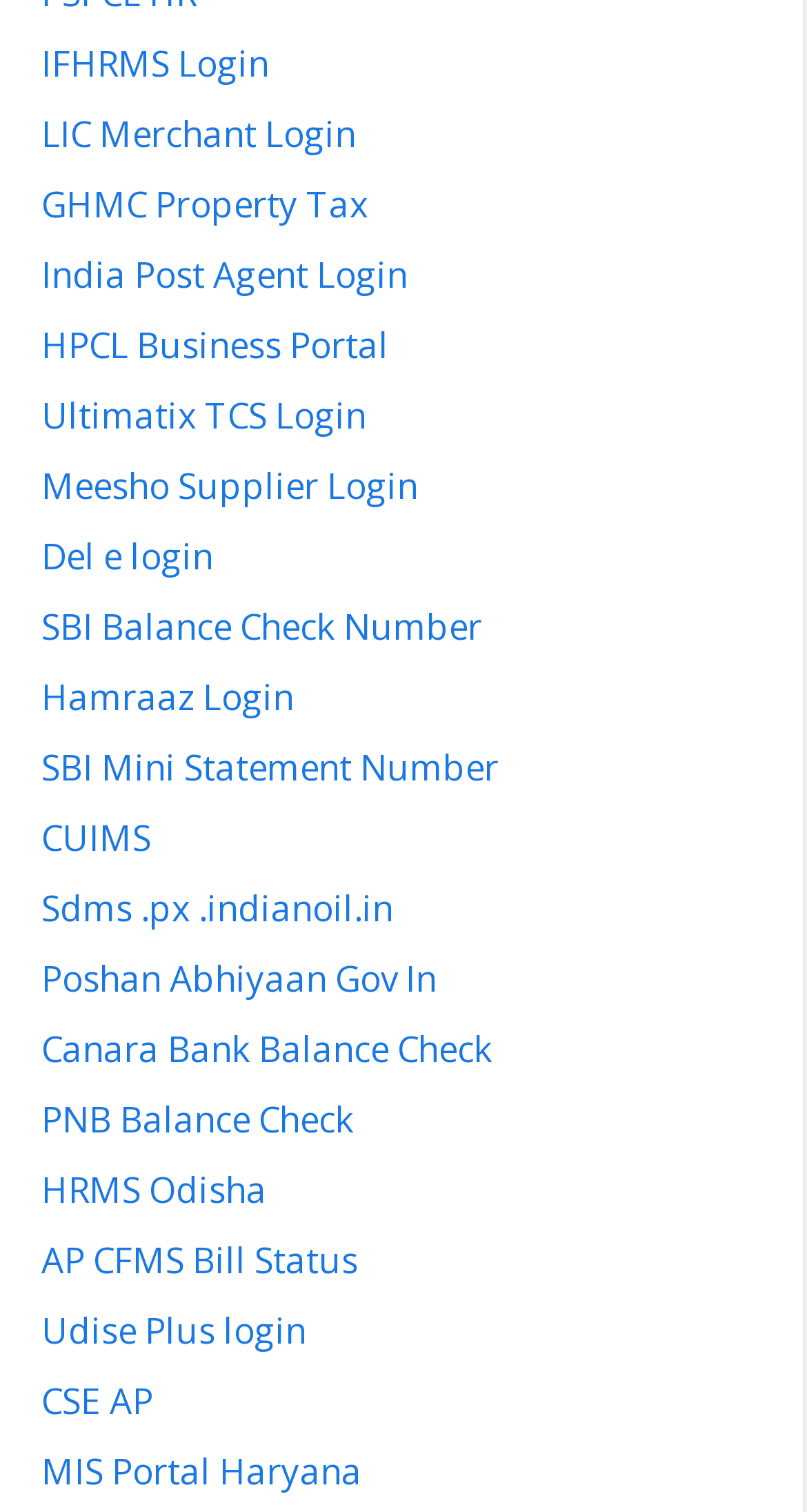How many login options are available?
Look at the screenshot and provide an in-depth answer.

I counted the number of links on the webpage, and there are 28 links that appear to be login options for various websites and services.